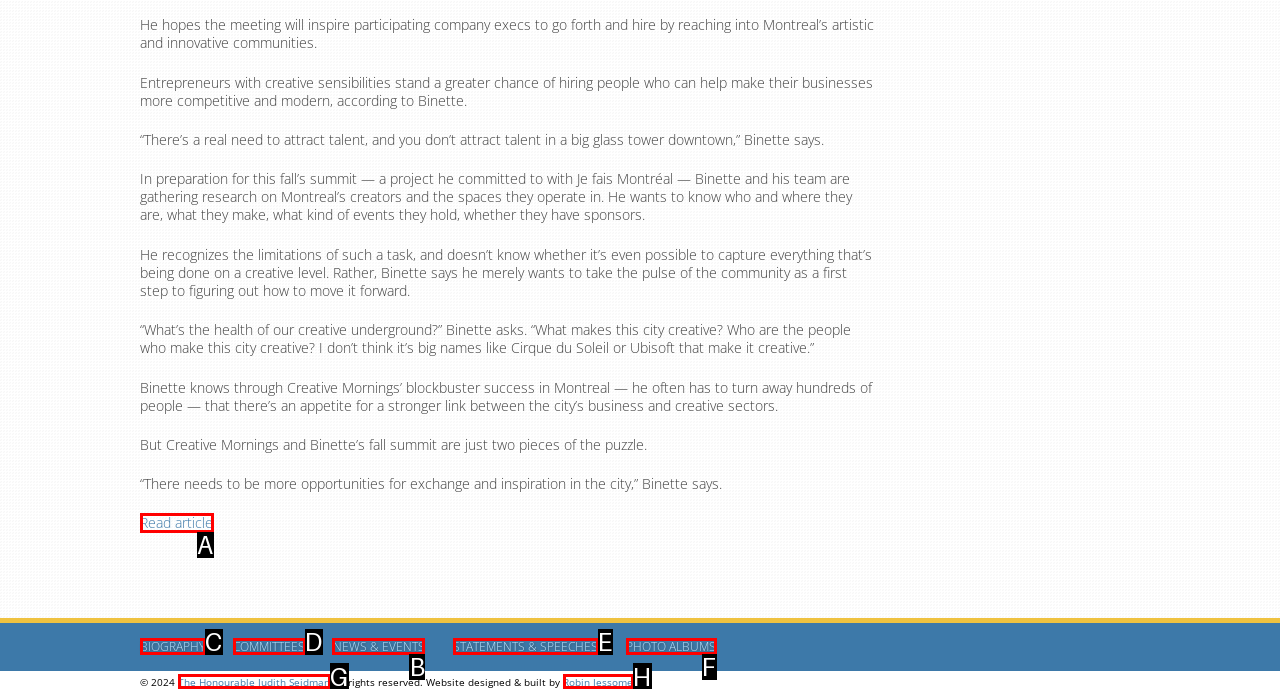Find the correct option to complete this instruction: Check news and events. Reply with the corresponding letter.

B